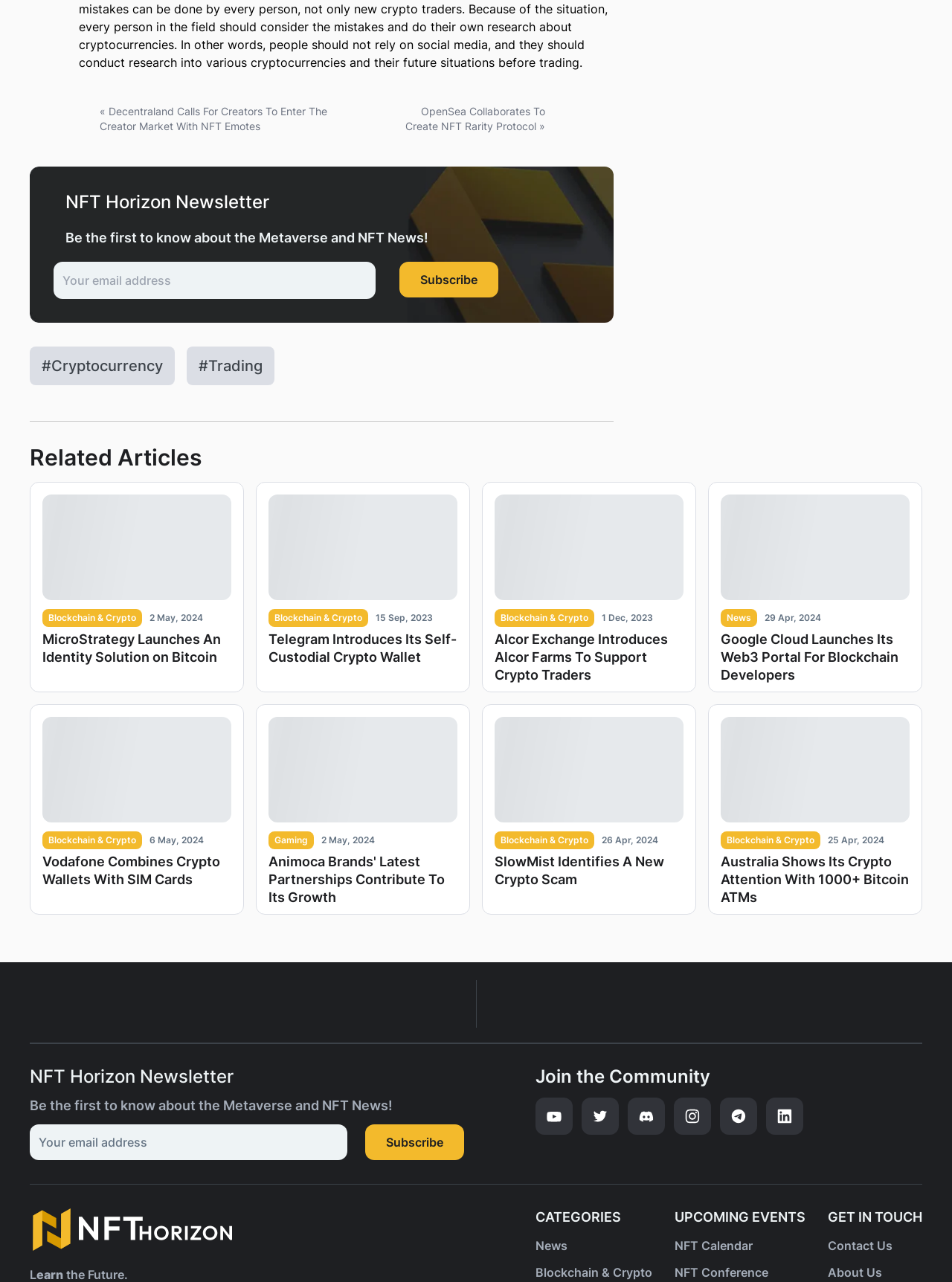Provide a single word or phrase to answer the given question: 
How many social media links are there in the 'Join the Community' section?

5